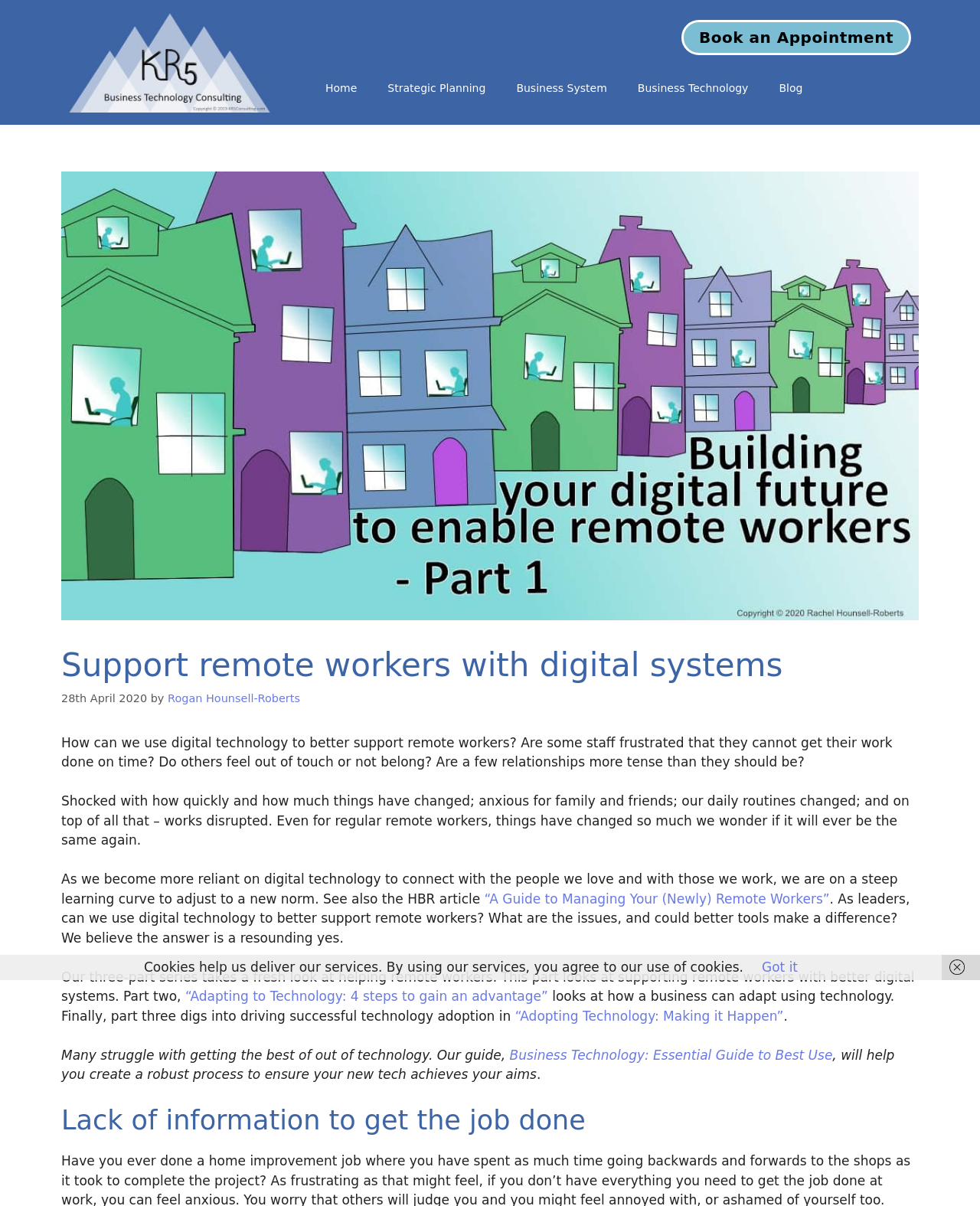Given the element description: "“Adopting Technology: Making it Happen”", predict the bounding box coordinates of this UI element. The coordinates must be four float numbers between 0 and 1, given as [left, top, right, bottom].

[0.526, 0.836, 0.8, 0.849]